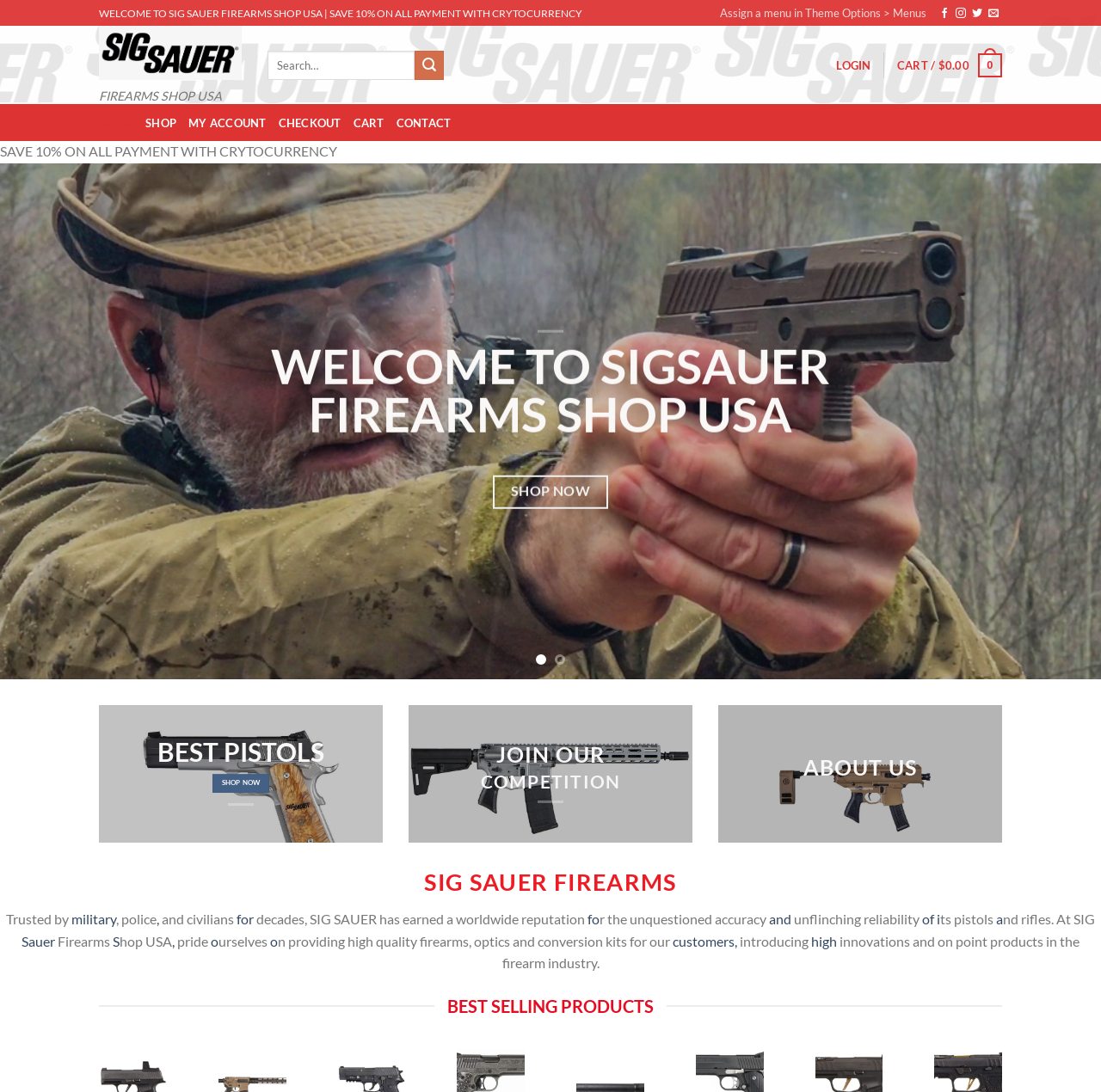Based on the element description: "parent_node: ABOUT US", identify the bounding box coordinates for this UI element. The coordinates must be four float numbers between 0 and 1, listed as [left, top, right, bottom].

[0.652, 0.646, 0.91, 0.772]